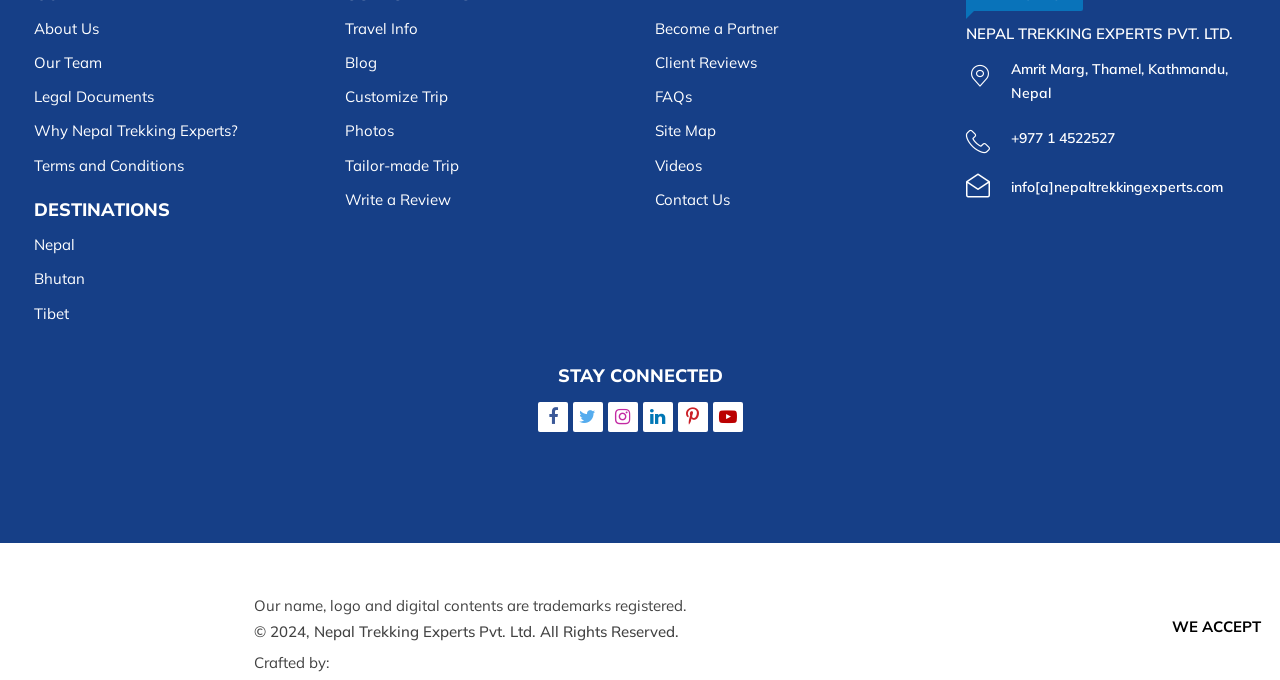Please provide a detailed answer to the question below based on the screenshot: 
What is the name of the company?

The company name can be found in the top-right corner of the webpage, where it is written as 'NEPAL TREKKING EXPERTS PVT. LTD.' in a static text element.